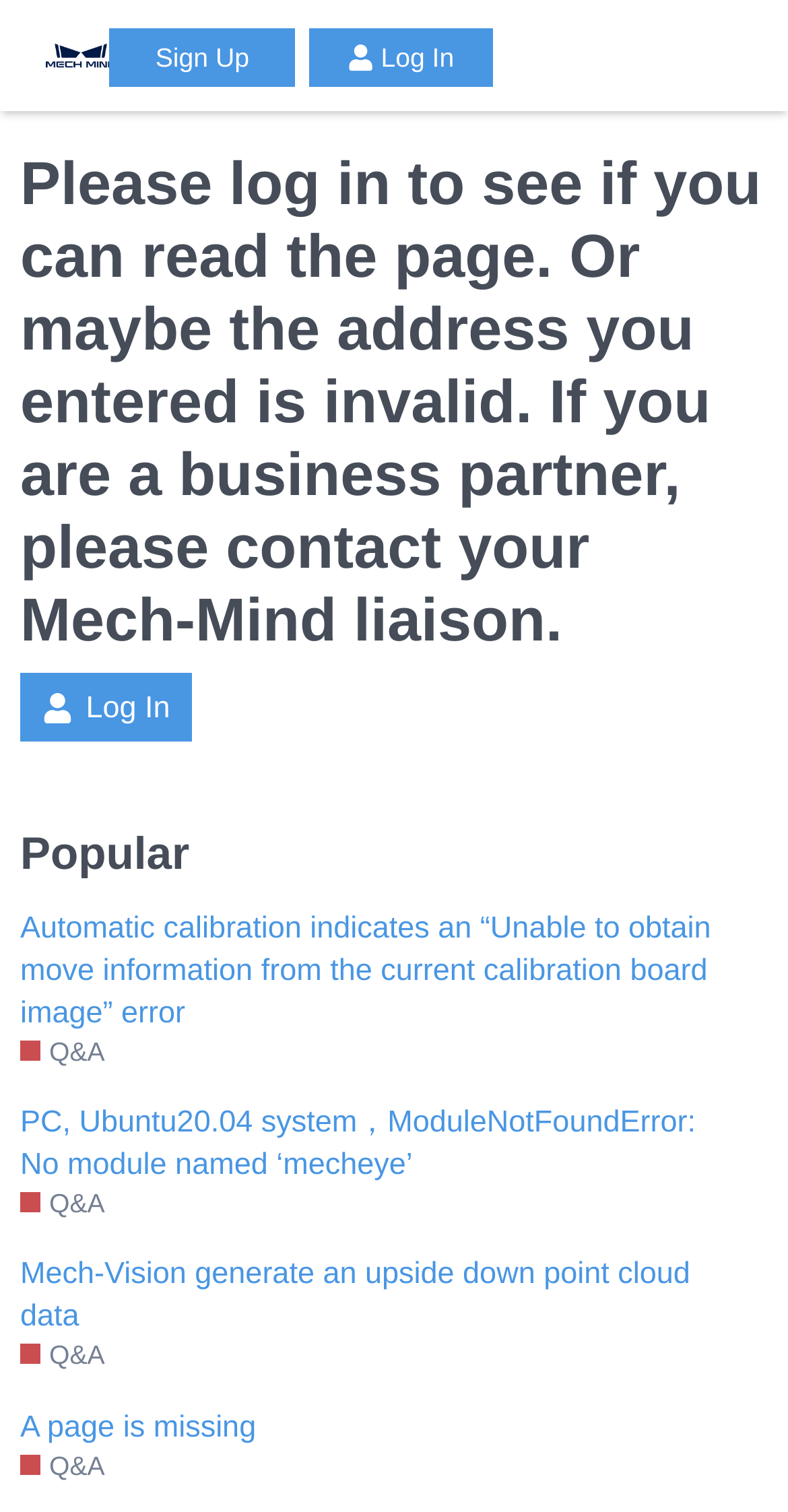Using the information in the image, give a comprehensive answer to the question: 
What is the error mentioned in the first popular topic?

I read the text of the first popular topic, which is 'Automatic calibration indicates an “Unable to obtain move information from the current calibration board image” error', so the error mentioned is 'Unable to obtain move information'.